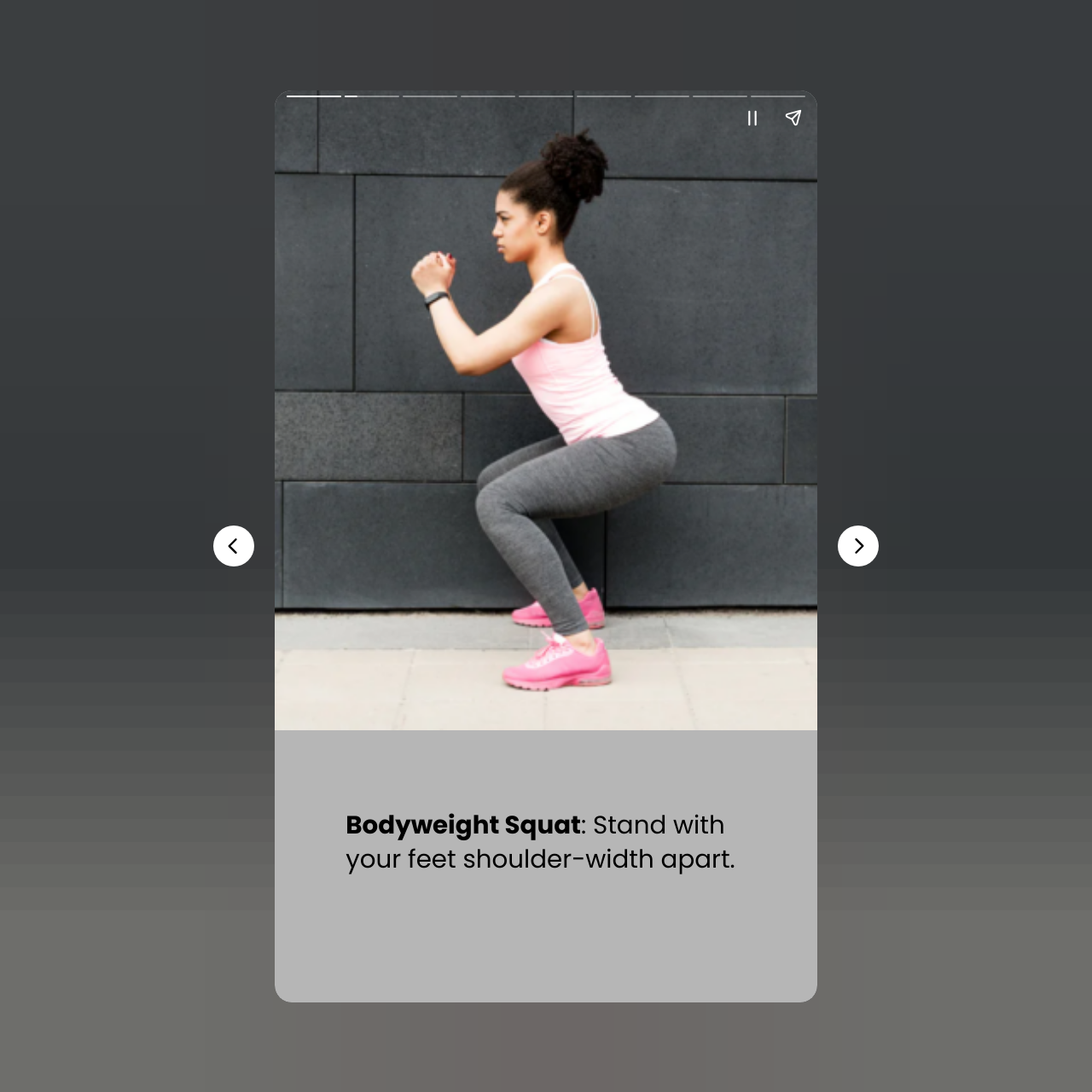Answer the following query concisely with a single word or phrase:
What is the first type of squat mentioned?

Bodyweight Squat